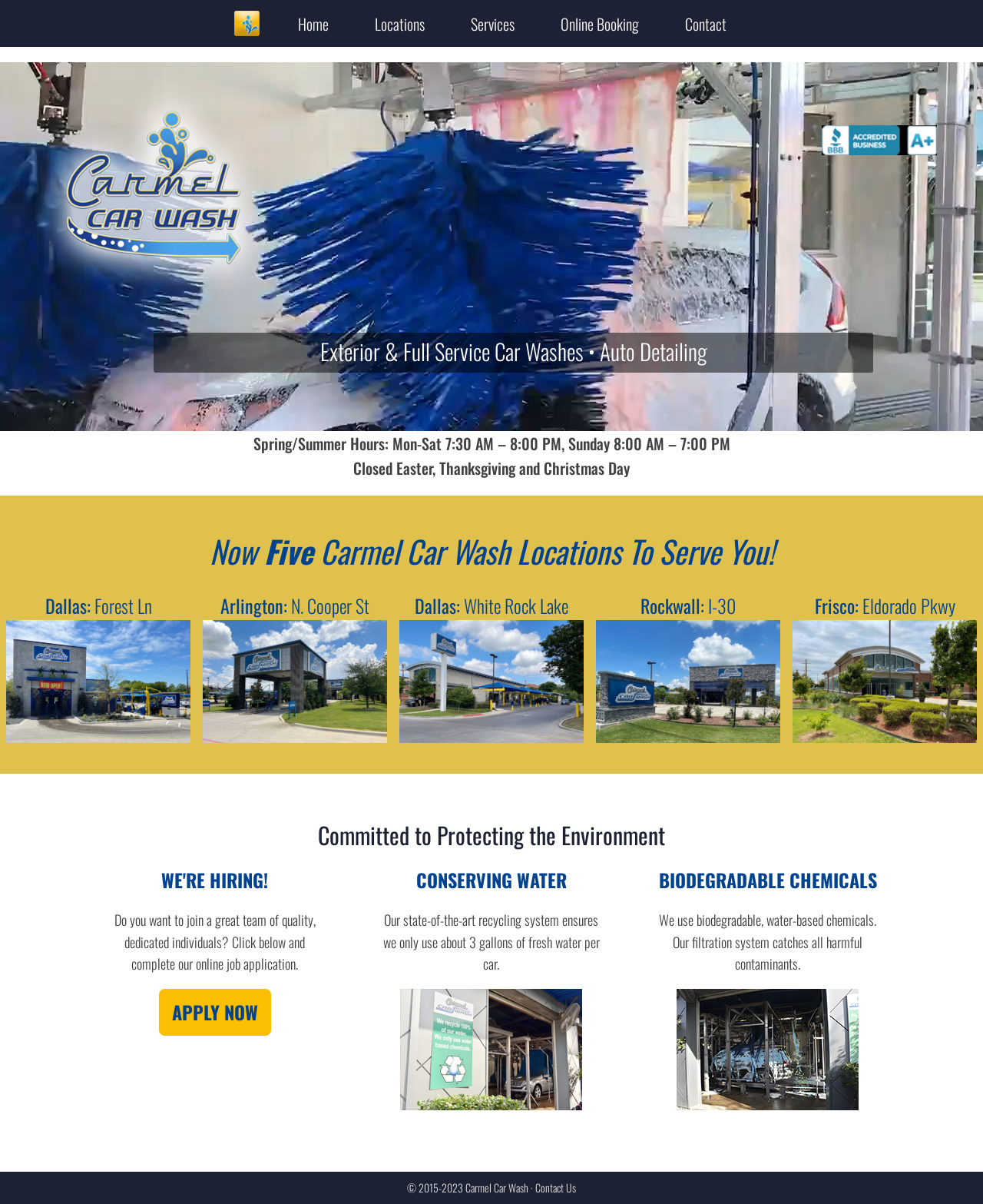Determine the bounding box coordinates for the region that must be clicked to execute the following instruction: "Click Home".

[0.279, 0.009, 0.357, 0.03]